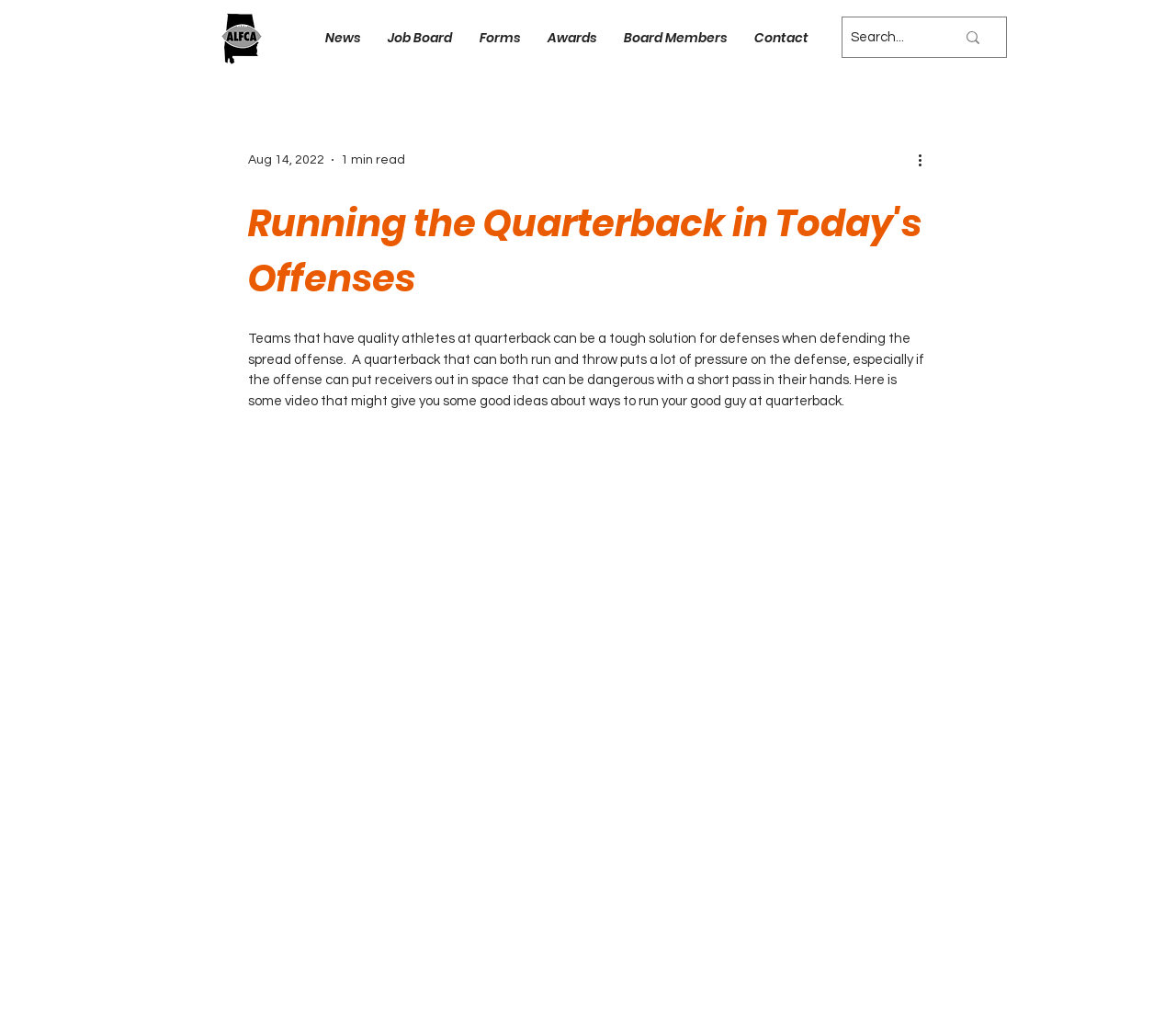Please find the bounding box for the UI component described as follows: "Job Board".

[0.318, 0.014, 0.396, 0.059]